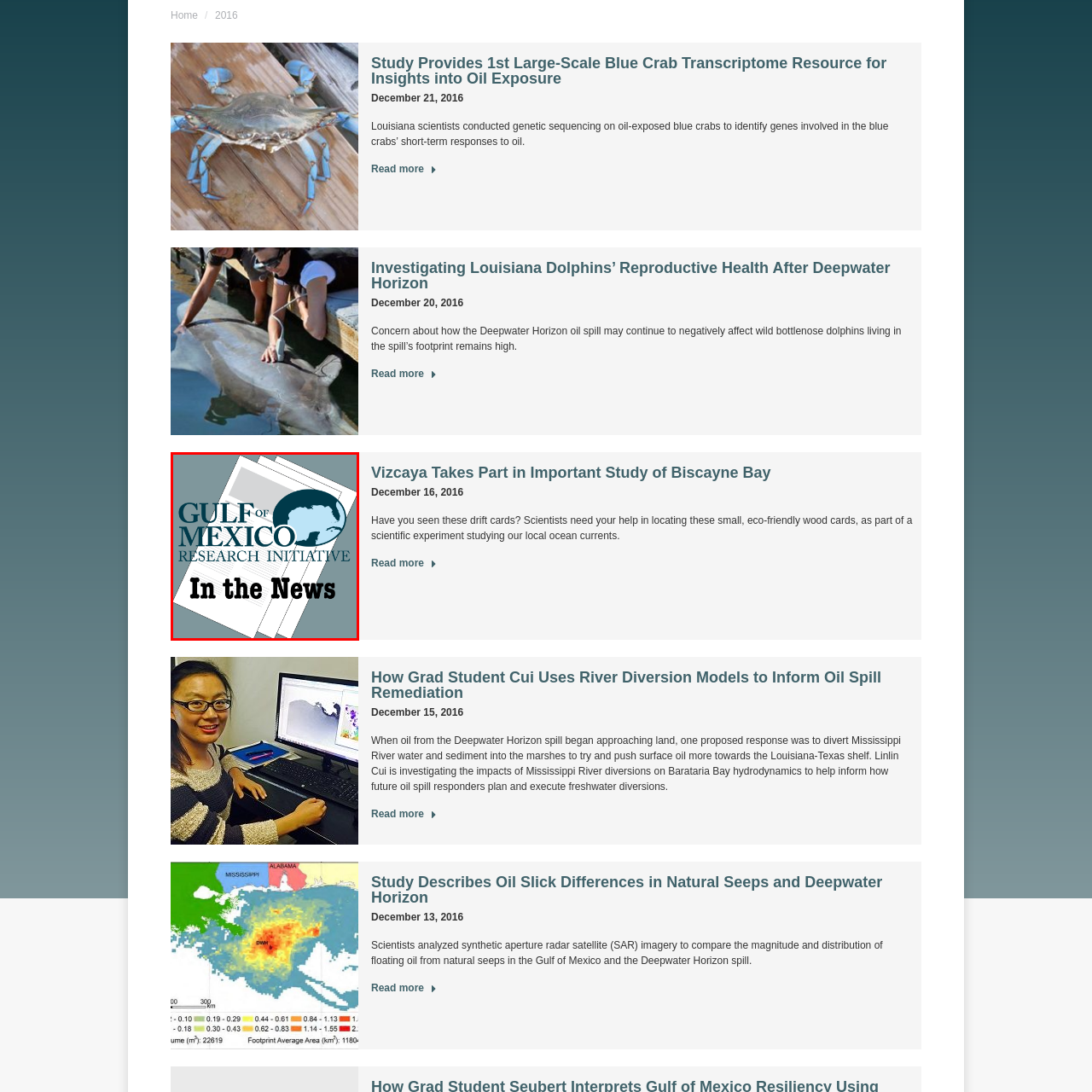Examine the portion within the green circle, What is the context of the environmental research? 
Reply succinctly with a single word or phrase.

Oil spills and marine life